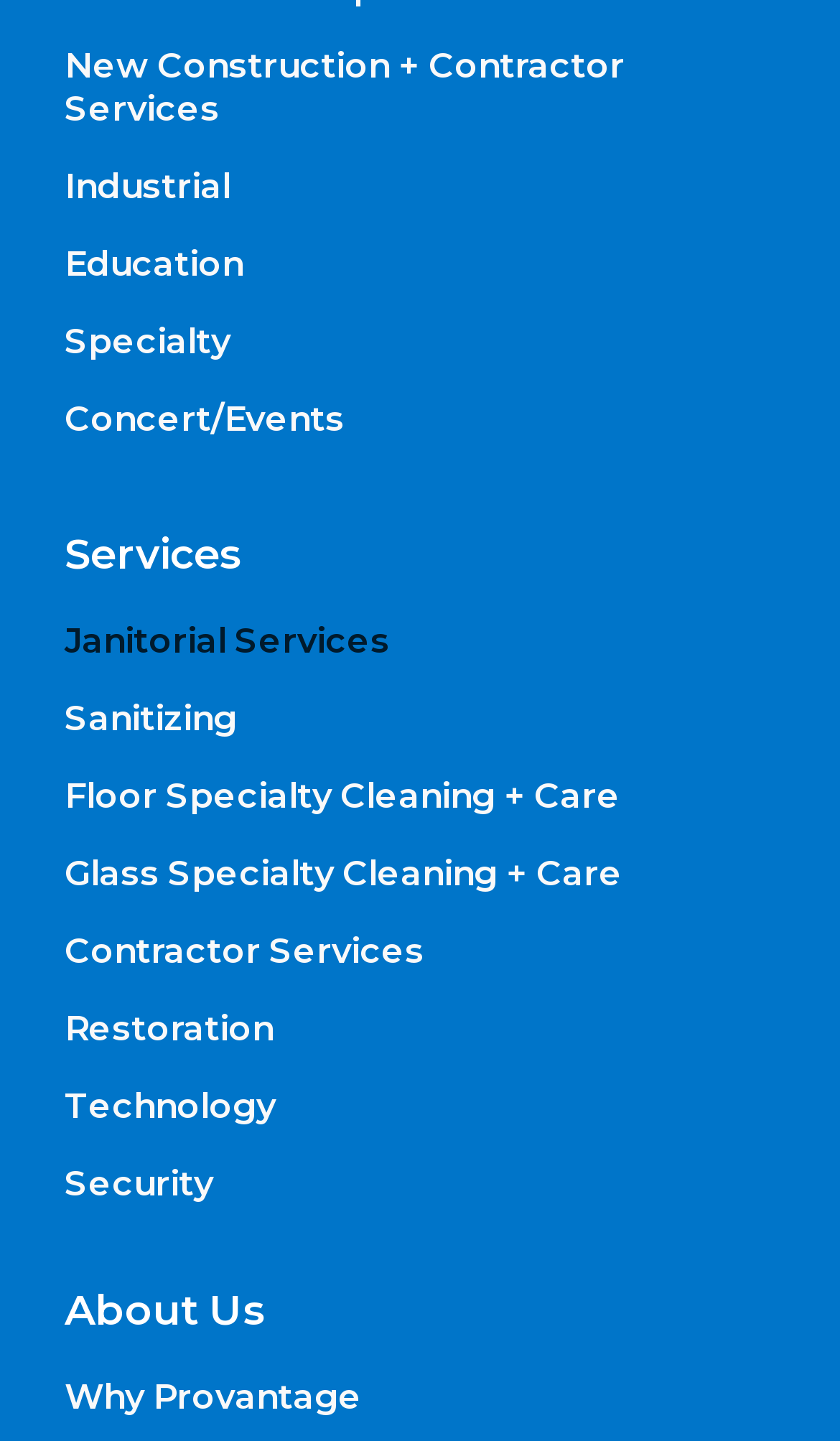How many links are under the 'Services' heading?
Based on the content of the image, thoroughly explain and answer the question.

I counted the number of link elements under the 'Services' heading, which has a bounding box coordinate of [0.077, 0.366, 0.923, 0.403]. There are 9 link elements, including 'Janitorial Services', 'Sanitizing', and so on.